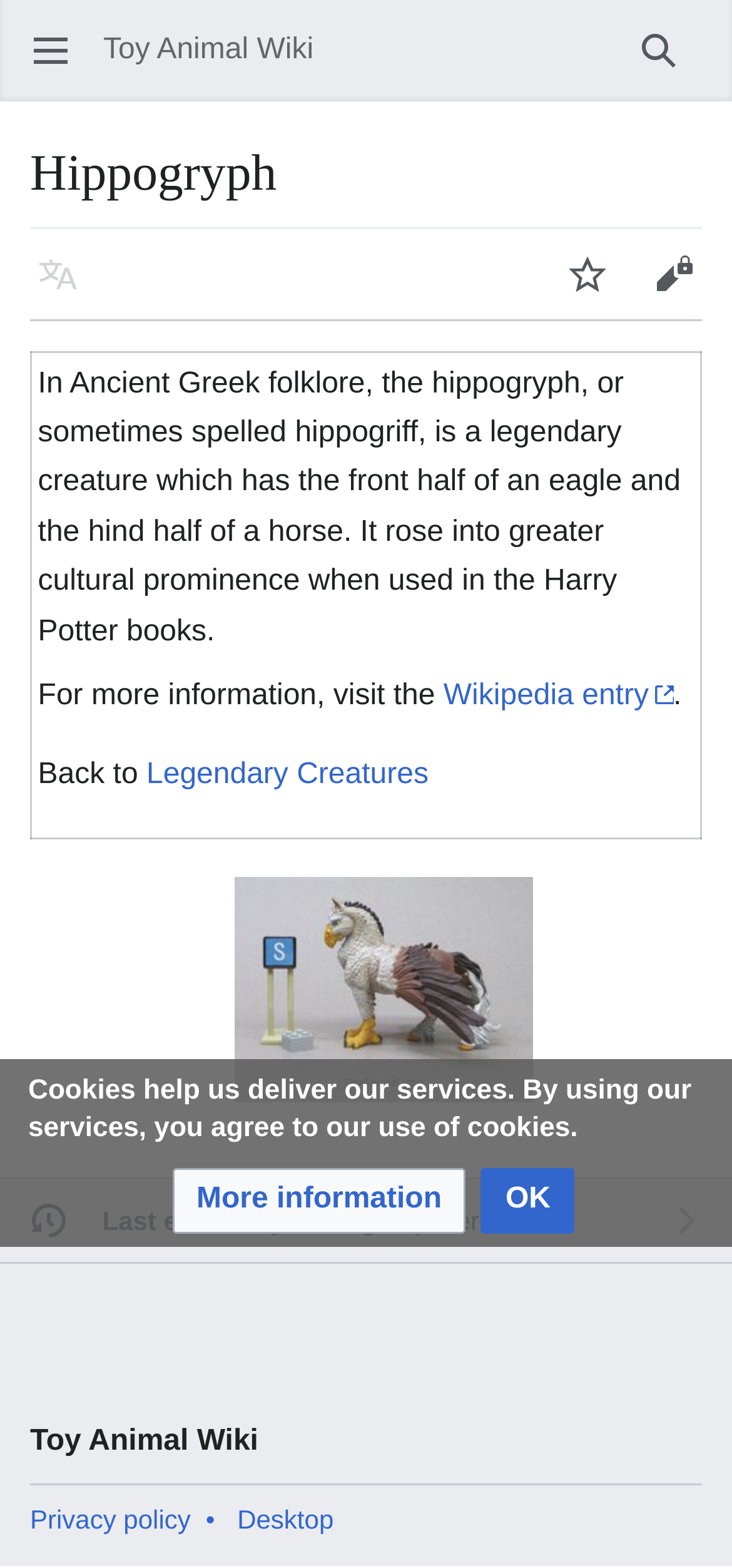Explain the contents of the webpage comprehensively.

This webpage is about Hippogryph, a legendary creature from Ancient Greek folklore, and its appearance in the Harry Potter books. At the top left corner, there is a button to open the main menu. On the top right corner, there is a search button. 

Below the top navigation, there is a main section that takes up most of the page. It starts with a heading that reads "Hippogryph". Underneath the heading, there are three buttons aligned horizontally: "Language", "Watch", and "Edit". 

Below these buttons, there is a table that occupies most of the main section. The table has one row with a single cell that contains a paragraph of text describing the Hippogryph. The text also includes two links: one to the Wikipedia entry and another to "Legendary Creatures". 

To the right of the table, there is an image of a Safari 803329 Hippogryph toy animal, accompanied by a link with the same name. There is another link with the same name below the image. 

At the bottom of the page, there is a section that displays information about the page, including a link to the last editor and the time of the last edit. There is also a message about cookies, with a button to get more information and another button to accept the use of cookies. Additionally, there are links to the "Toy Animal Wiki" and the "Privacy policy" at the bottom of the page.